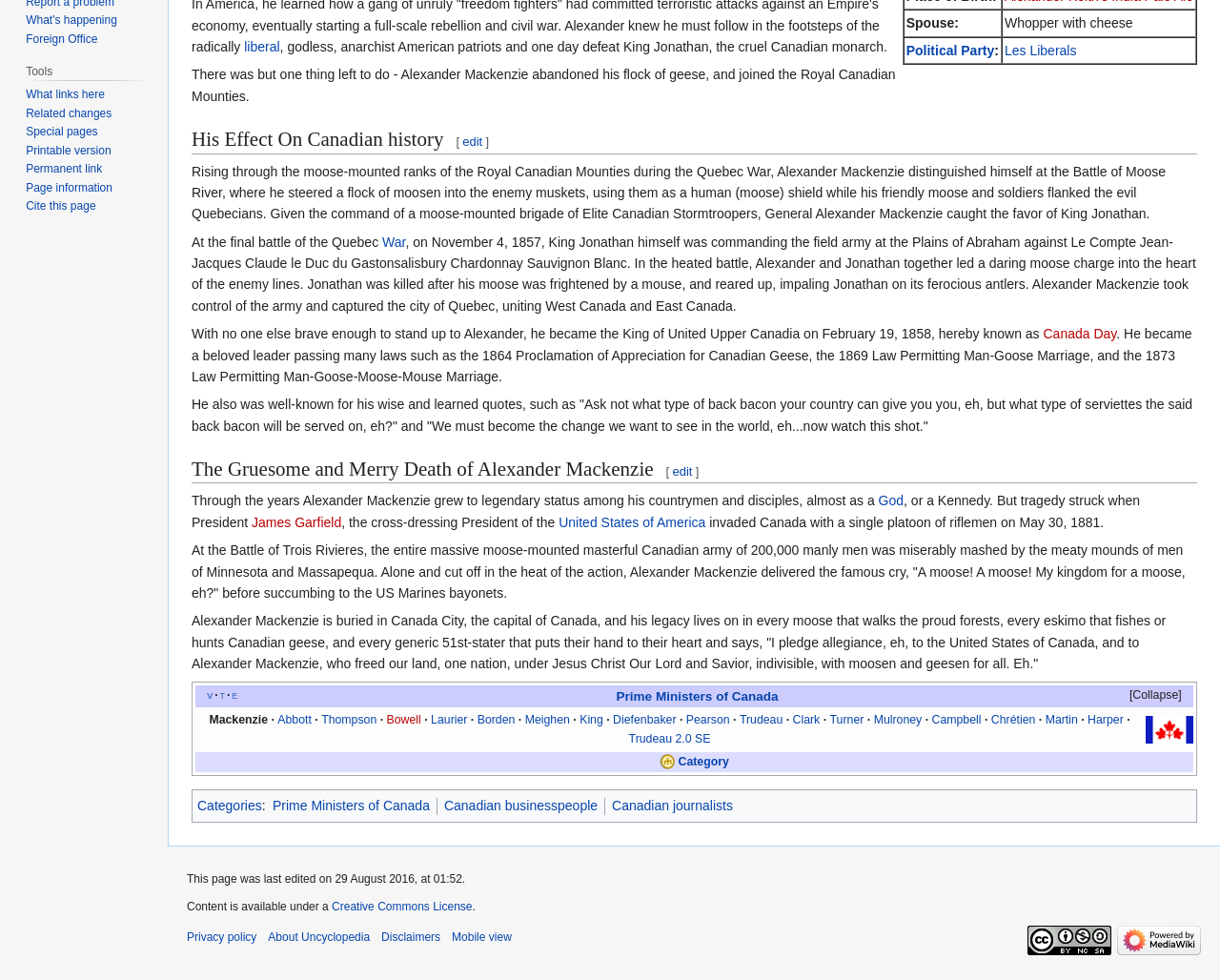Bounding box coordinates should be provided in the format (top-left x, top-left y, bottom-right x, bottom-right y) with all values between 0 and 1. Identify the bounding box for this UI element: Mobile view

[0.37, 0.95, 0.419, 0.963]